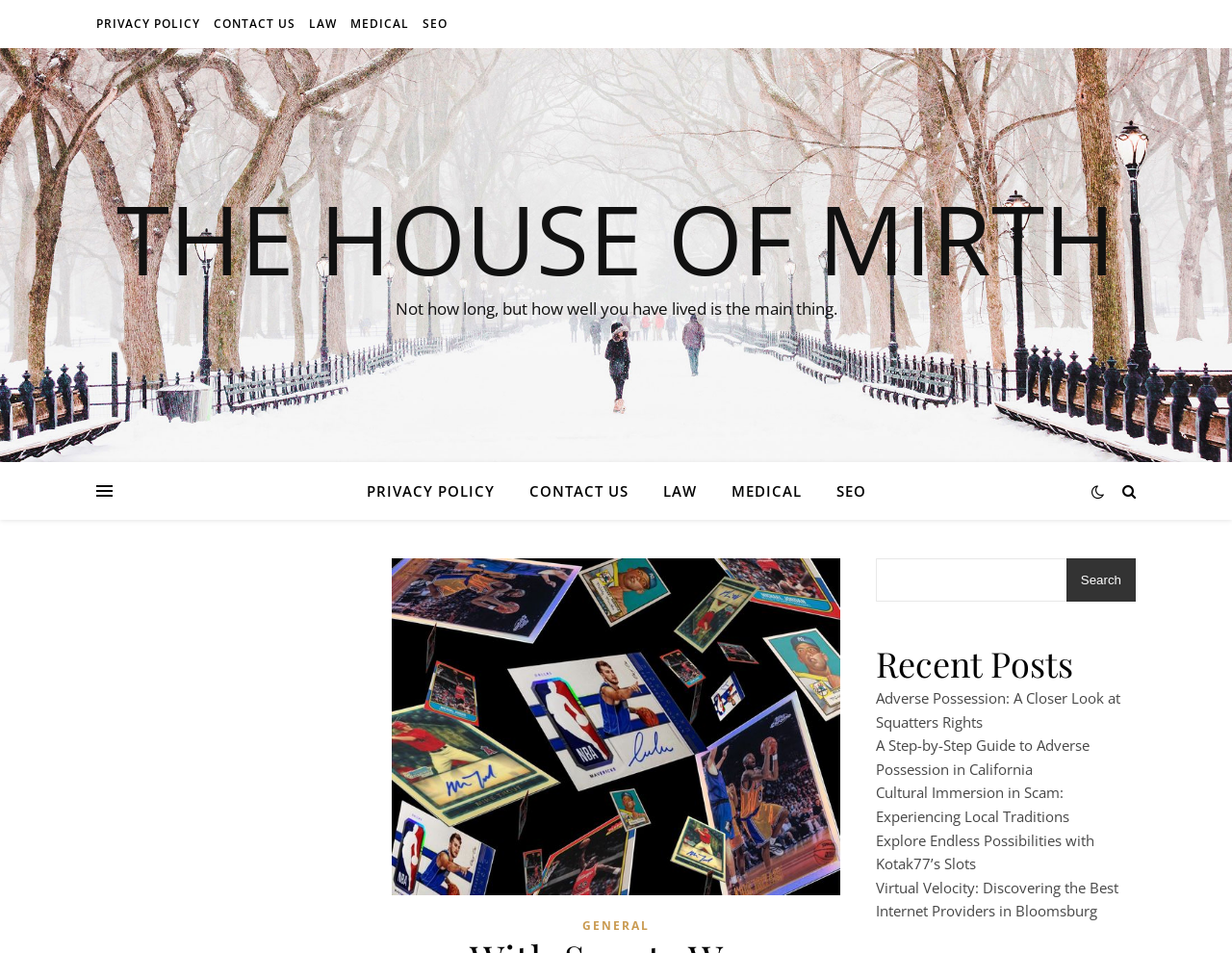Respond concisely with one word or phrase to the following query:
How many links are there in the top navigation bar?

5